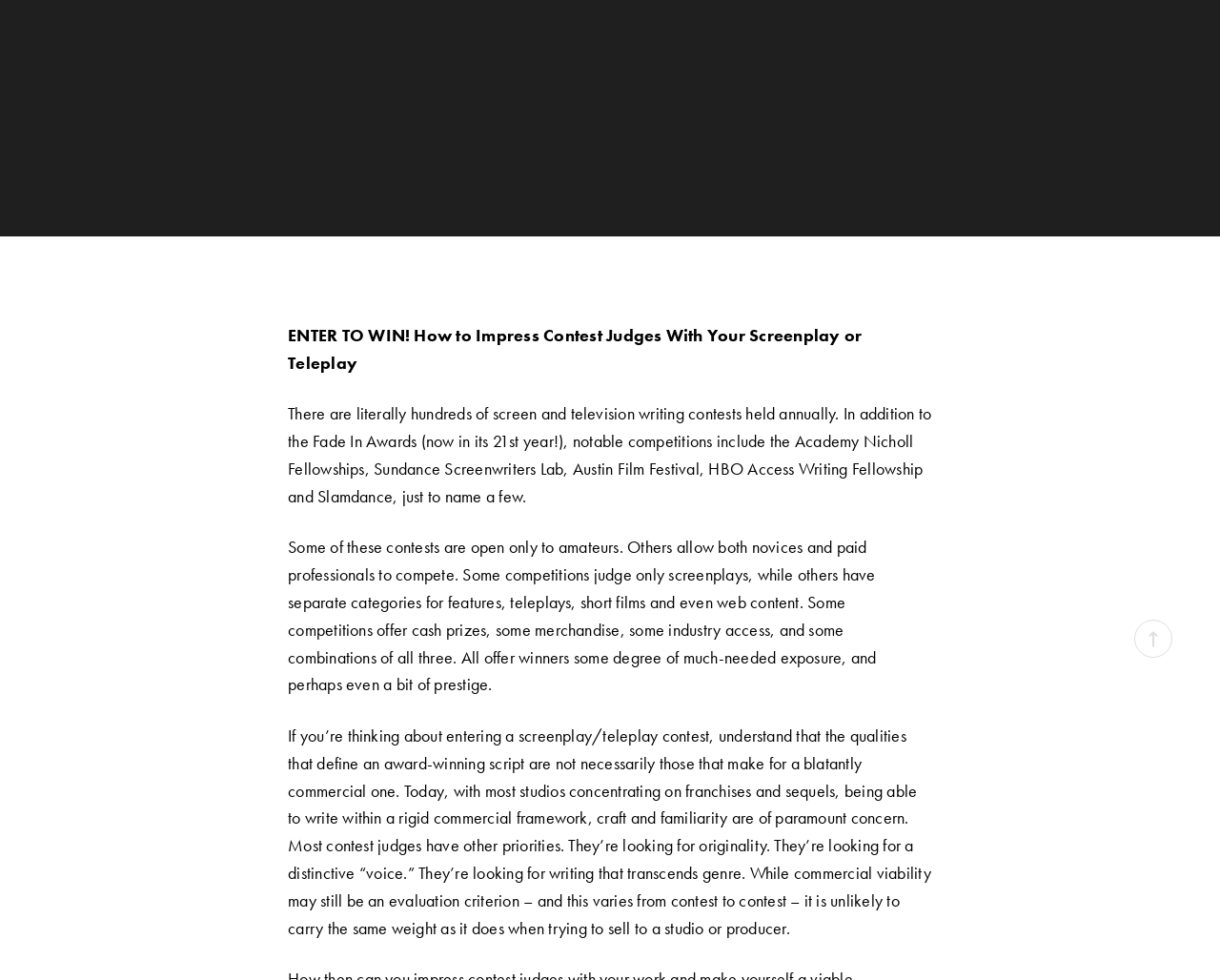Find the bounding box coordinates for the HTML element specified by: "Privacy Policy".

[0.039, 0.557, 0.092, 0.573]